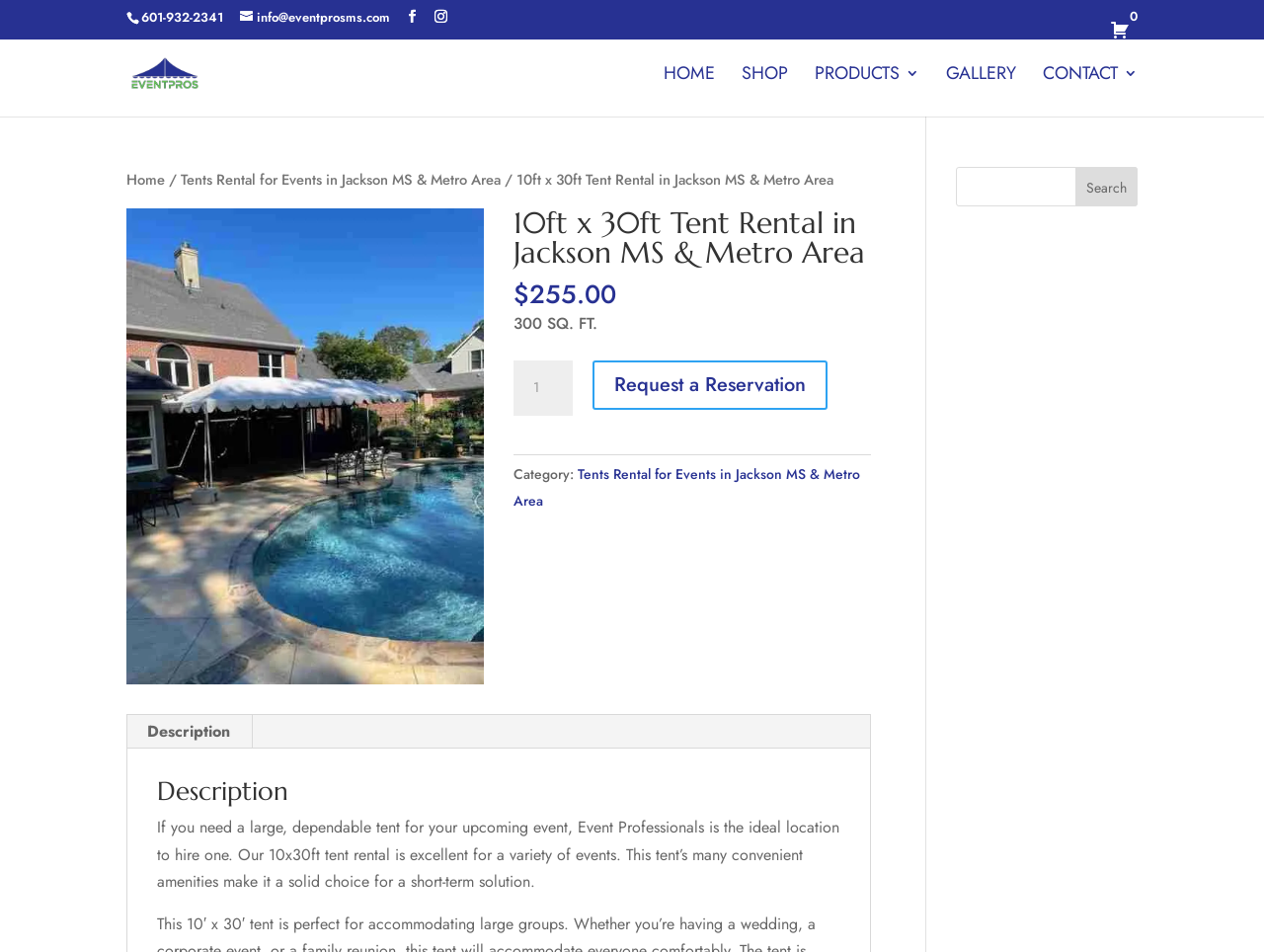What is the text of the webpage's headline?

10ft x 30ft Tent Rental in Jackson MS & Metro Area